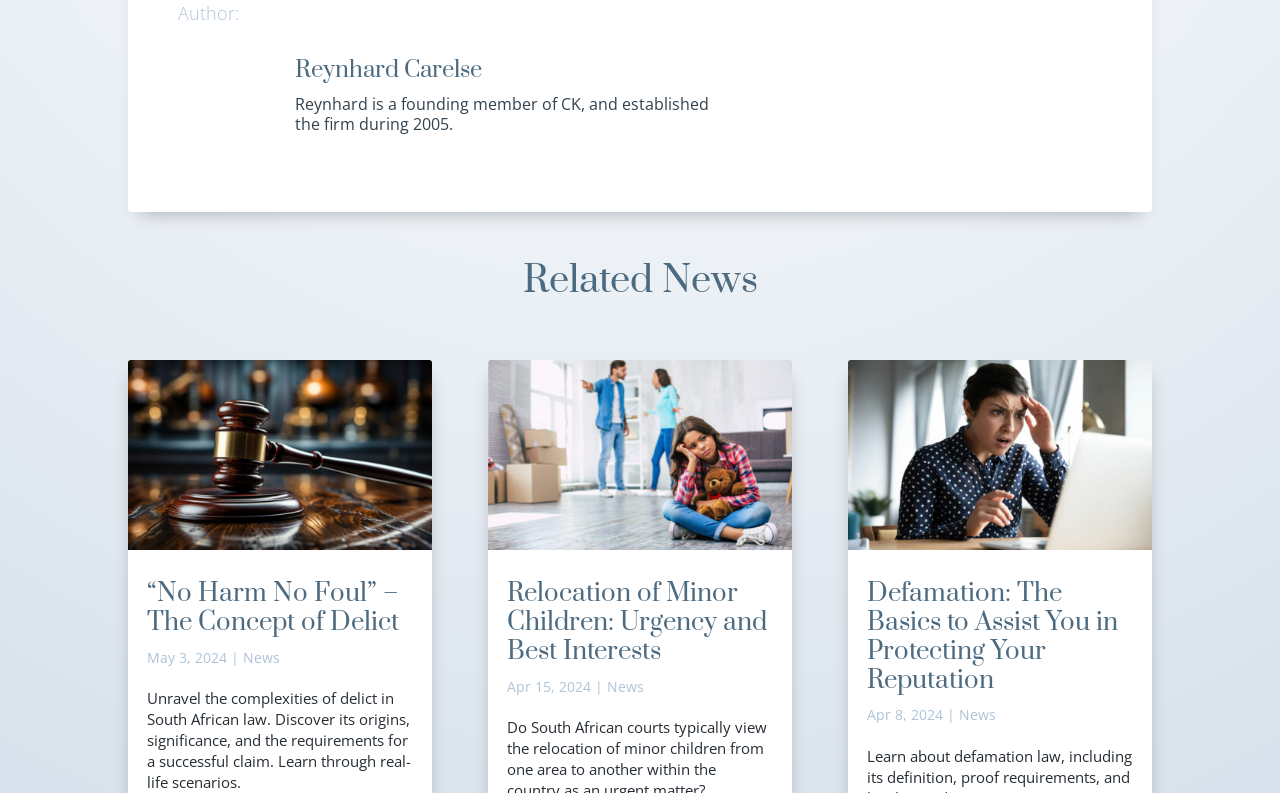Find the bounding box of the web element that fits this description: "News".

[0.19, 0.817, 0.219, 0.841]